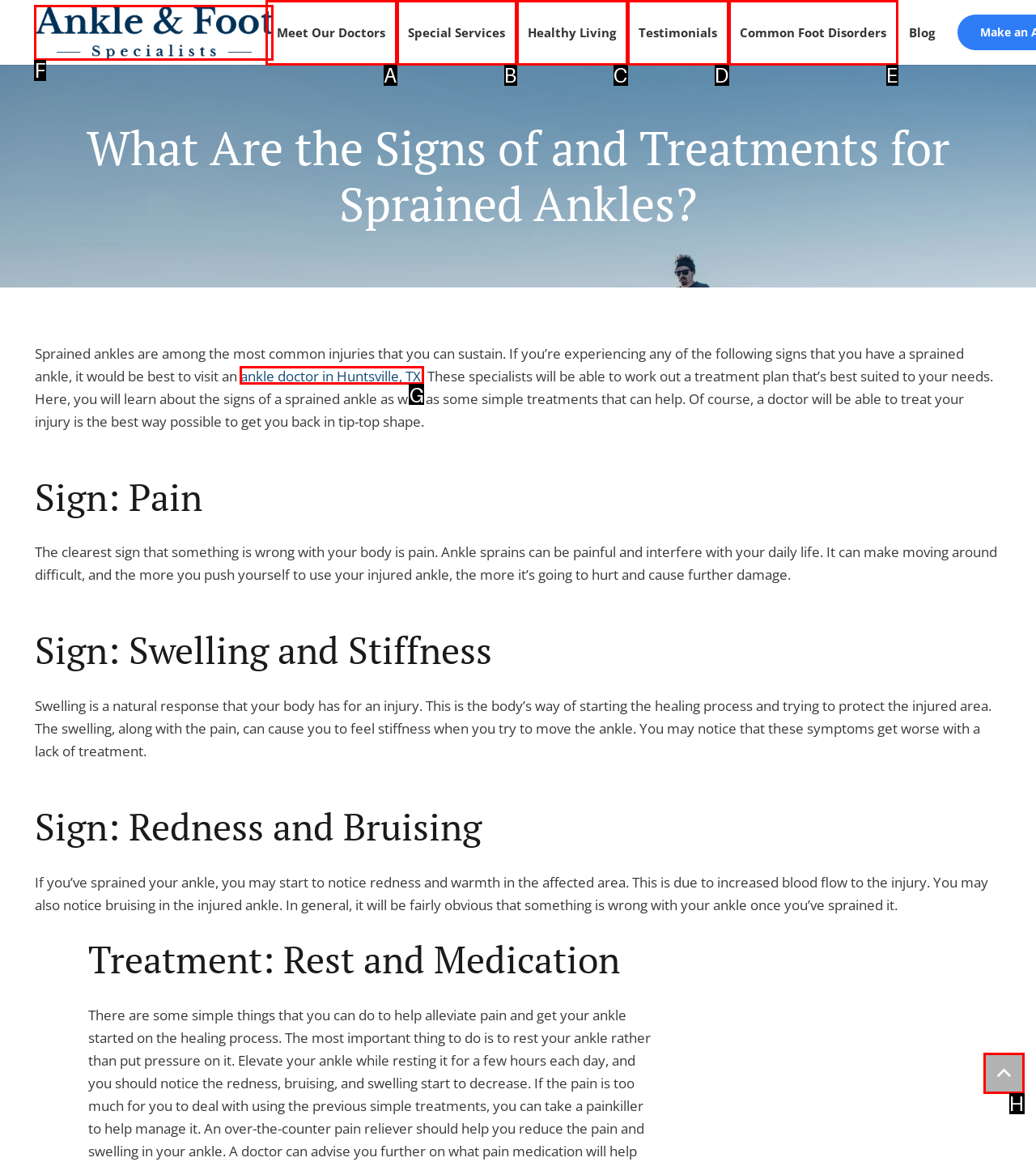Choose the letter of the UI element necessary for this task: Visit an ankle doctor in Huntsville, TX
Answer with the correct letter.

G